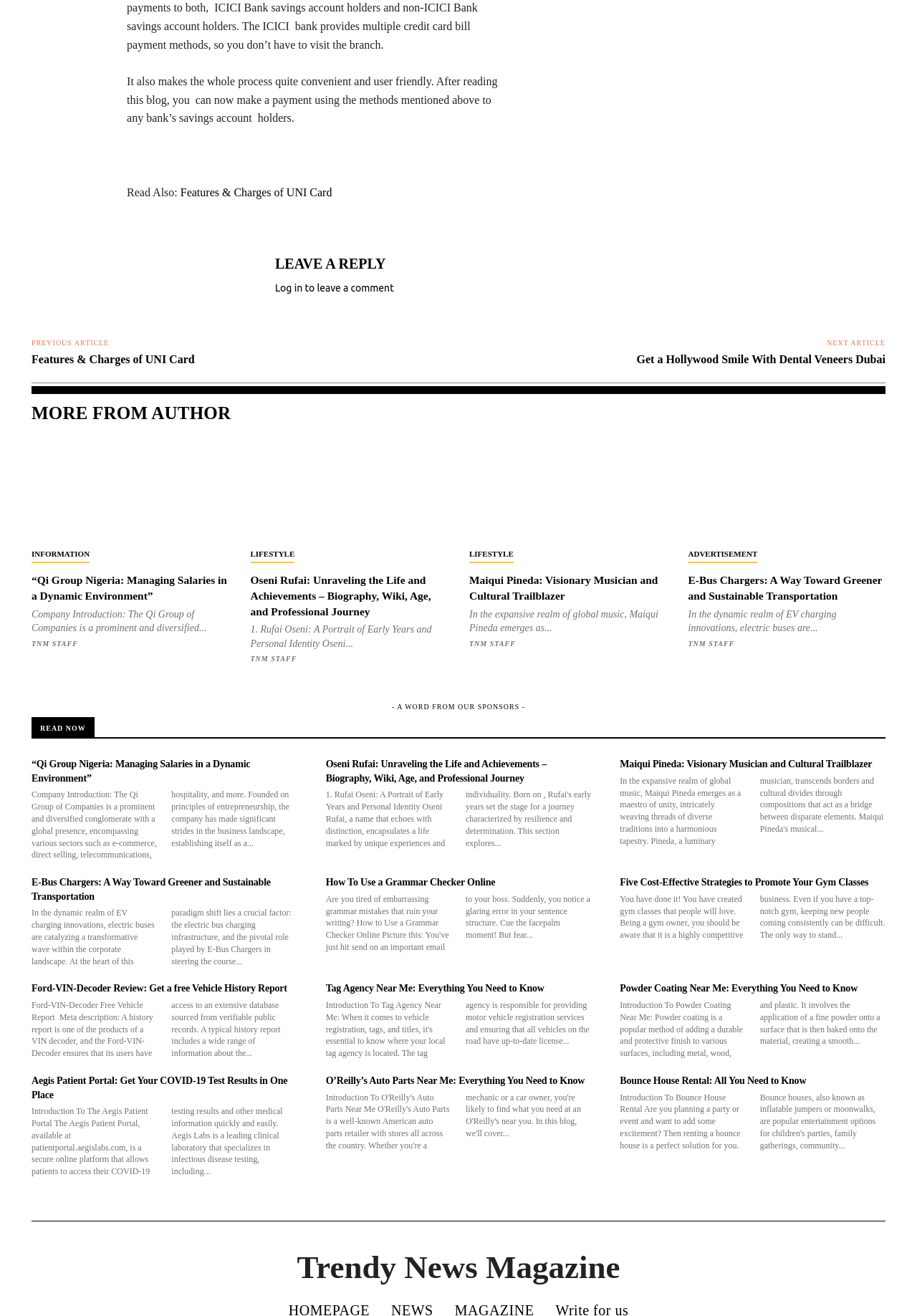Identify the bounding box coordinates for the UI element described as: "Trendy News Magazine". The coordinates should be provided as four floats between 0 and 1: [left, top, right, bottom].

[0.324, 0.962, 0.676, 0.989]